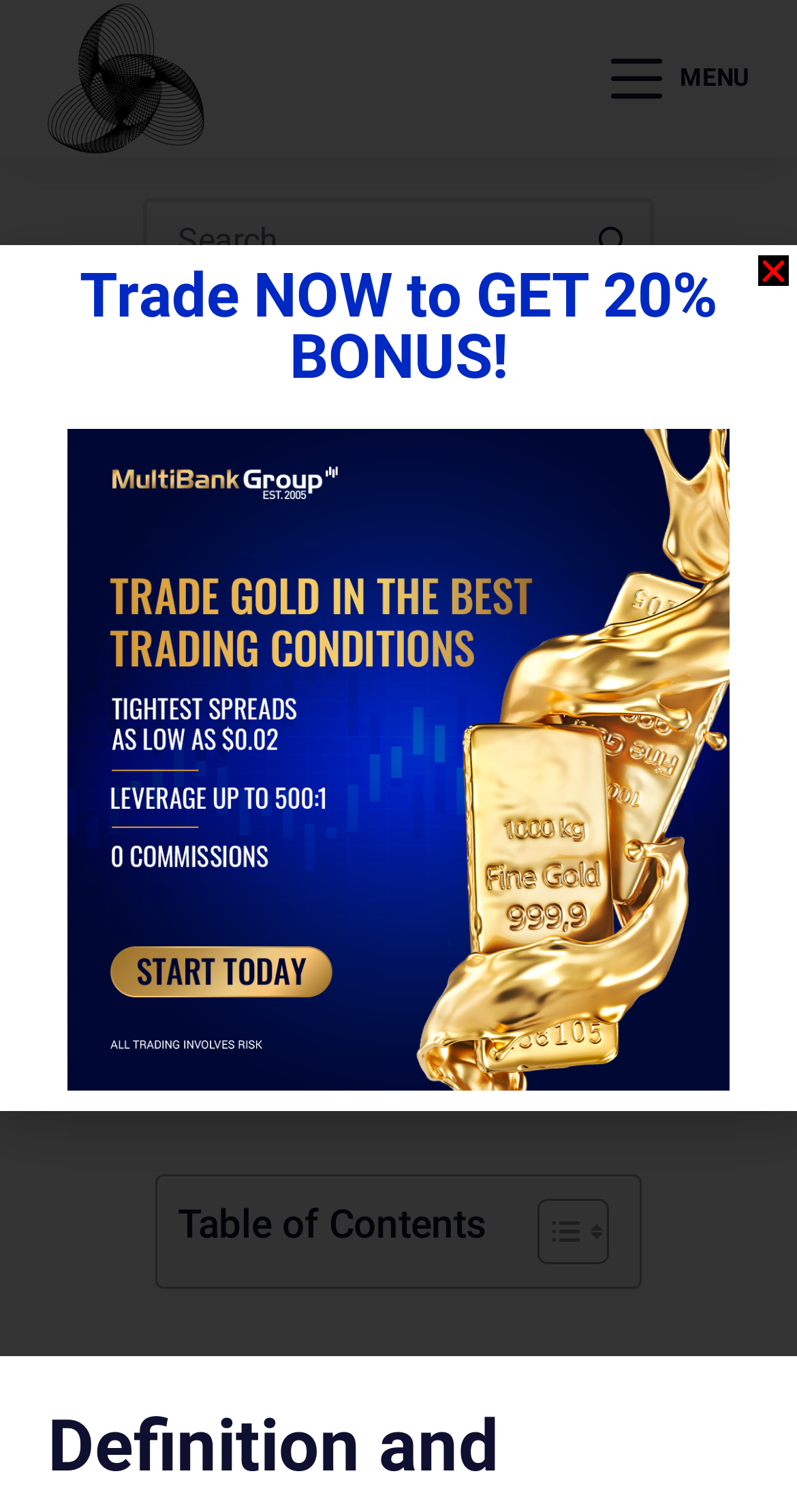Using the description: "aria-label="Search button"", identify the bounding box of the corresponding UI element in the screenshot.

[0.718, 0.131, 0.821, 0.185]